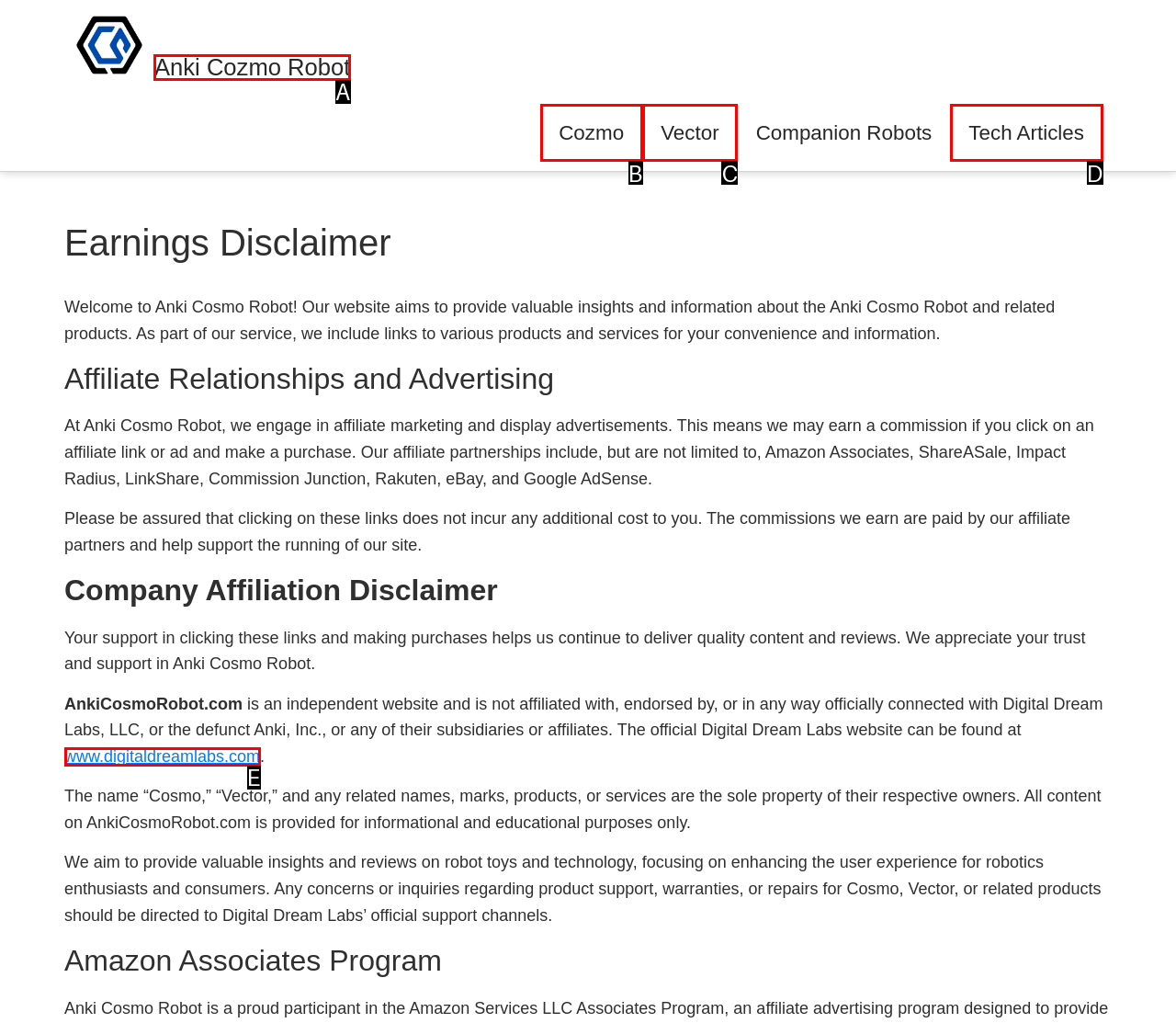Based on the given description: www.digitaldreamlabs.com, determine which HTML element is the best match. Respond with the letter of the chosen option.

E